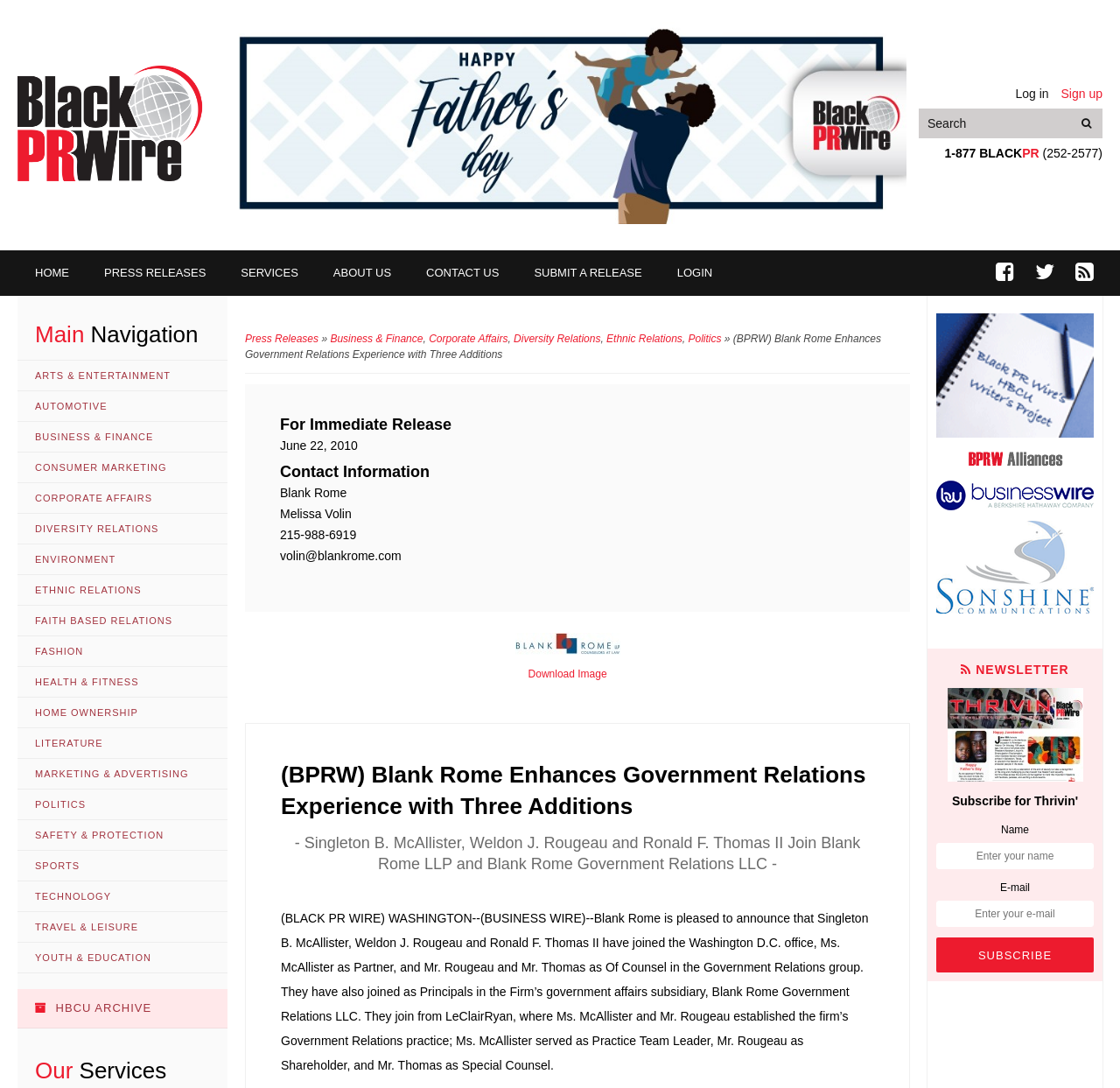Identify the bounding box coordinates of the element to click to follow this instruction: 'log in'. Ensure the coordinates are four float values between 0 and 1, provided as [left, top, right, bottom].

[0.907, 0.076, 0.936, 0.095]